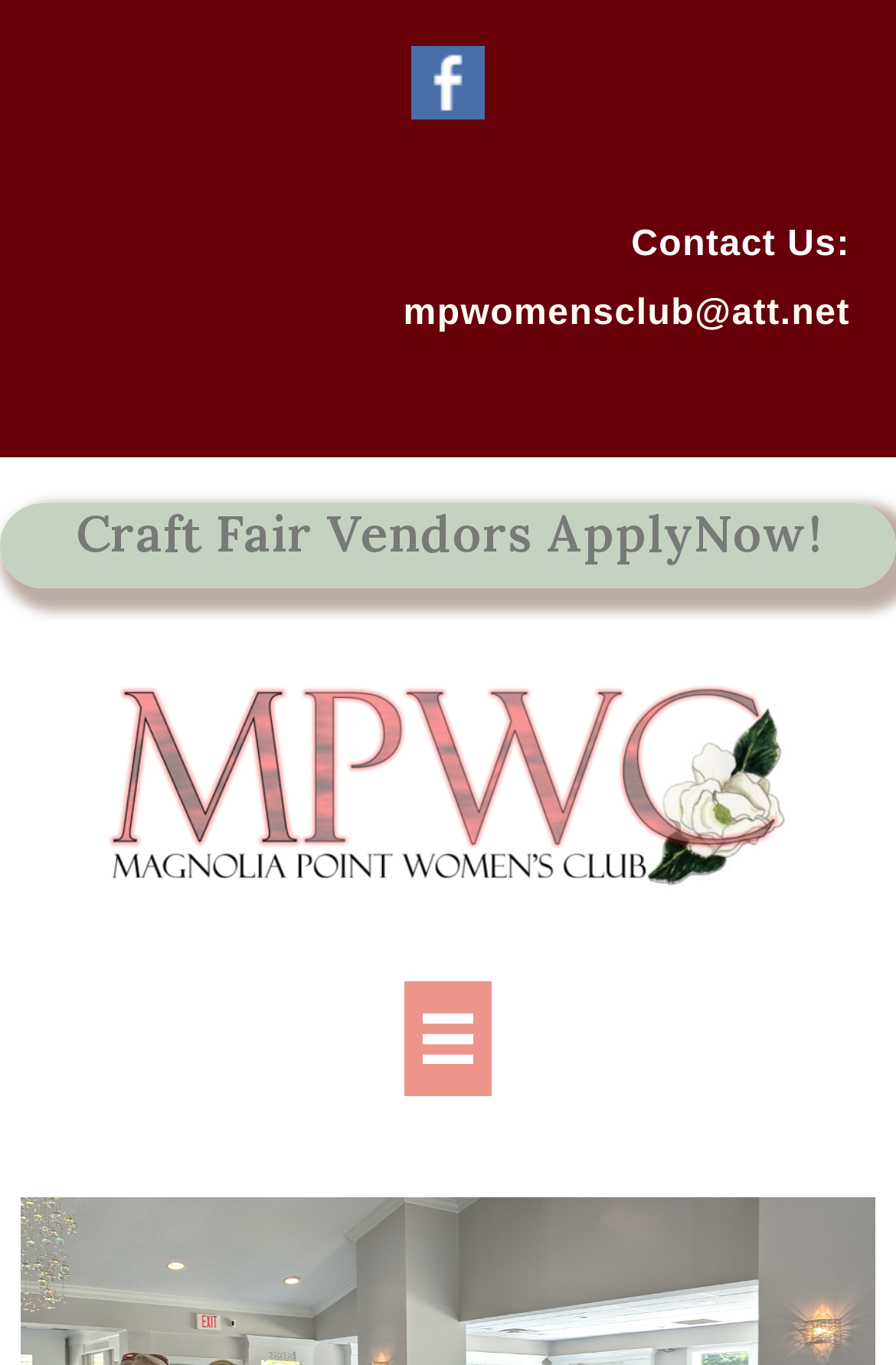Can you give a comprehensive explanation to the question given the content of the image?
What is the email address to contact?

I found the email address by looking at the 'Contact Us:' section, which is a static text element, and the corresponding link element next to it, which contains the email address.